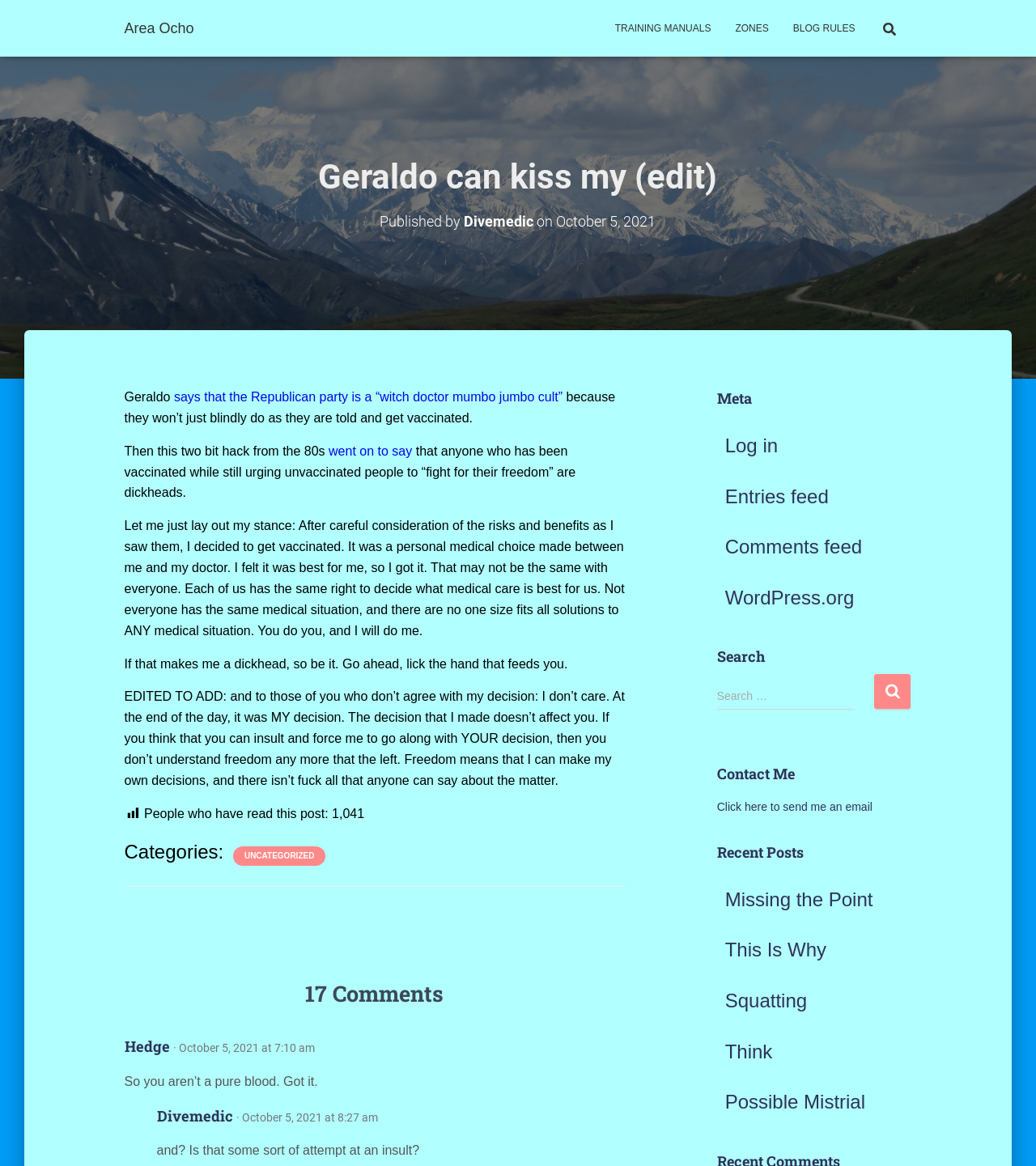Respond to the question with just a single word or phrase: 
How many comments are there on this webpage?

17